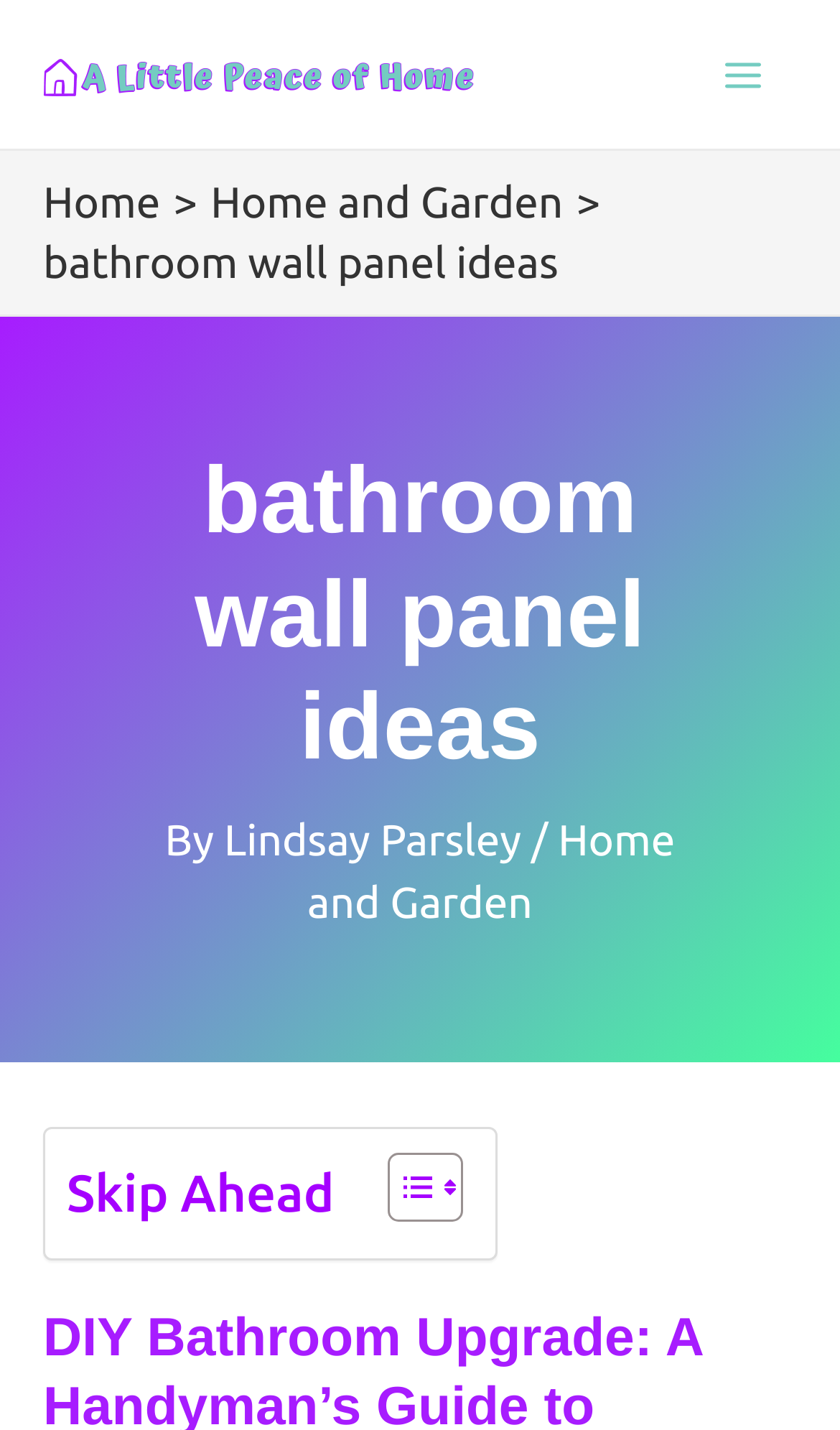Please reply with a single word or brief phrase to the question: 
What is the text above the 'Toggle Table of Content' link?

Skip Ahead